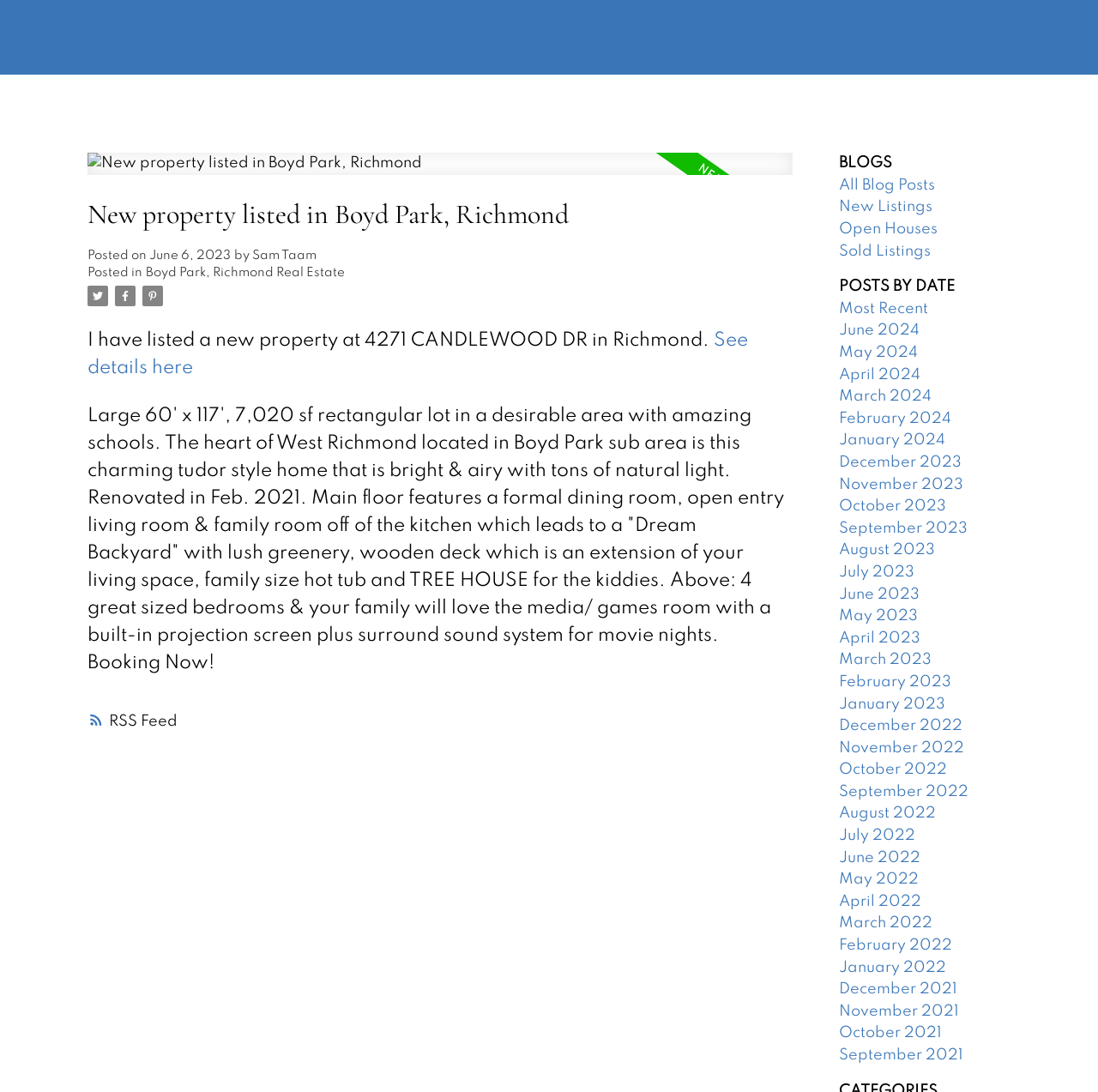Provide an in-depth description of the elements and layout of the webpage.

This webpage is about a new property listing in Boyd Park, Richmond. At the top, there is a navigation menu with links to different sections of the website, including "HOME", "PROPERTIES", "BUYING", "SELLING", "AGENTS", "ABOUT", and "CONTACT". Below the navigation menu, there is a section with contact information, including an email address and a phone number.

The main content of the webpage is an article about the new property listing. The article has a heading "New property listed in Boyd Park, Richmond" and is accompanied by an image. The article text describes the property, including its location, features, and amenities. There are also links to "See details here" and "RSS Feed" at the top of the article.

To the right of the article, there are several links to blog posts, including "All Blog Posts", "New Listings", "Open Houses", and "Sold Listings". Below these links, there is a section with links to posts by date, with options ranging from "Most Recent" to specific months and years.

At the bottom of the webpage, there is a section with social media links and a copyright notice. Overall, the webpage is well-organized and easy to navigate, with clear headings and concise text.